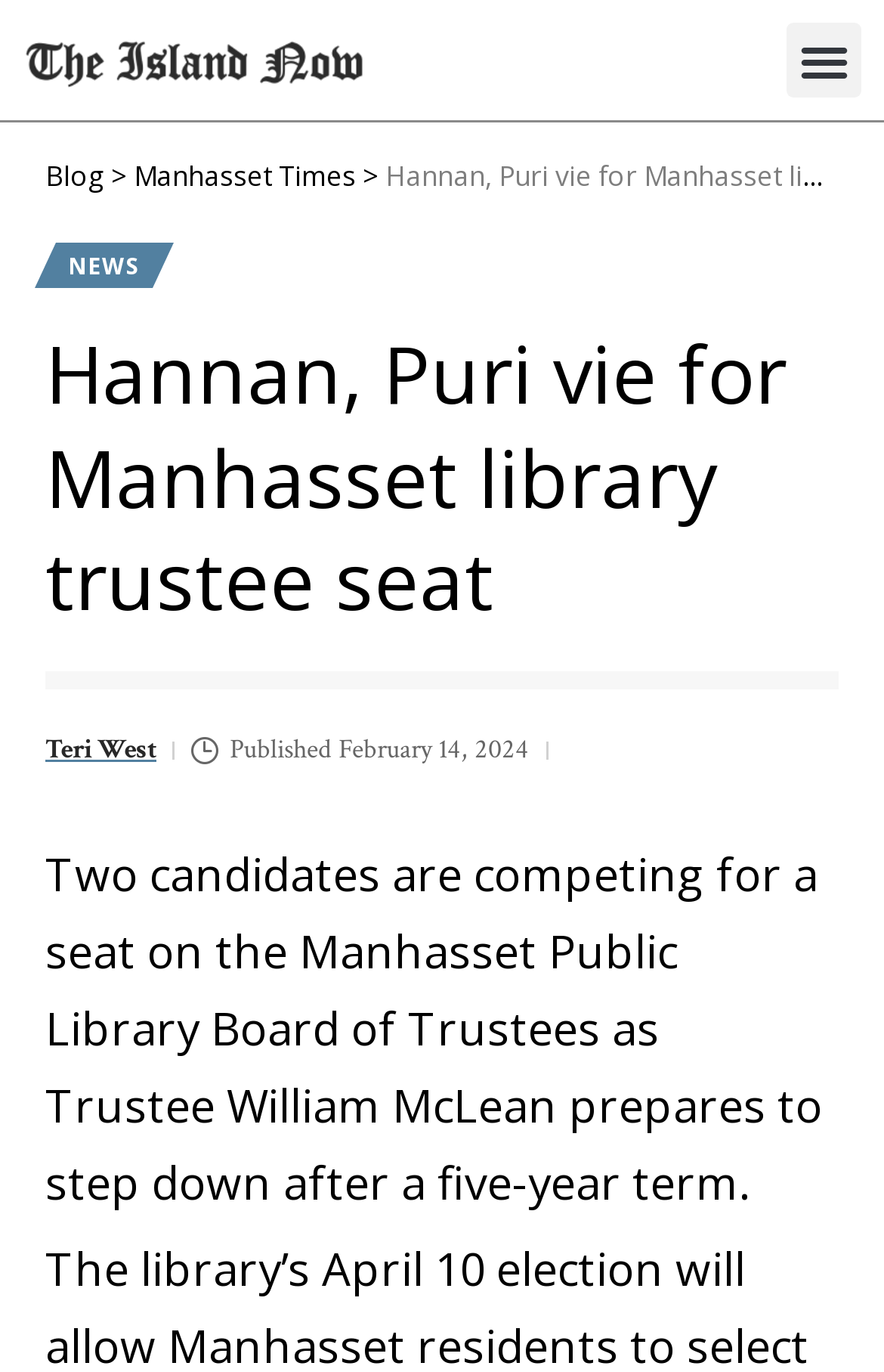Generate the title text from the webpage.

Hannan, Puri vie for Manhasset library trustee seat